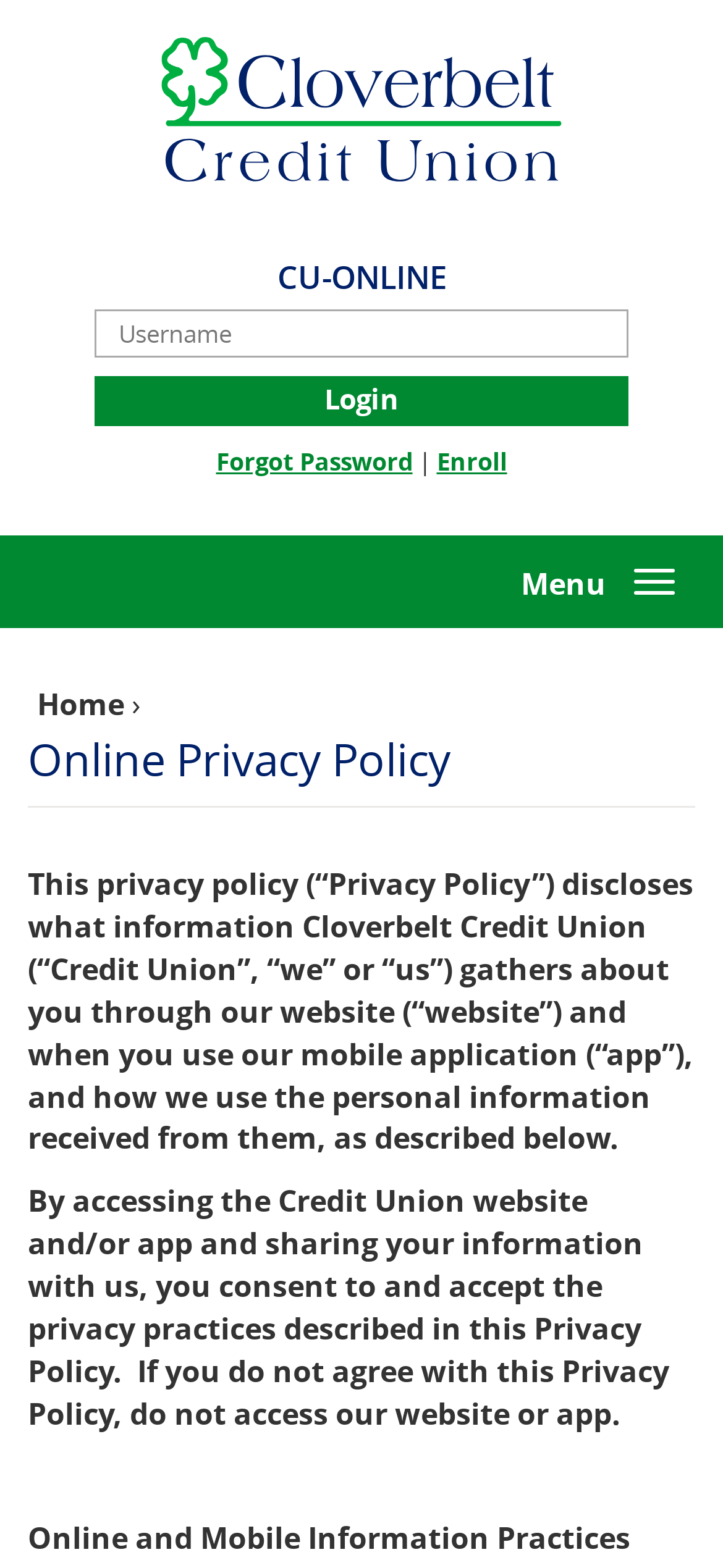What is the topic of the webpage?
Please use the image to provide a one-word or short phrase answer.

Online Privacy Policy